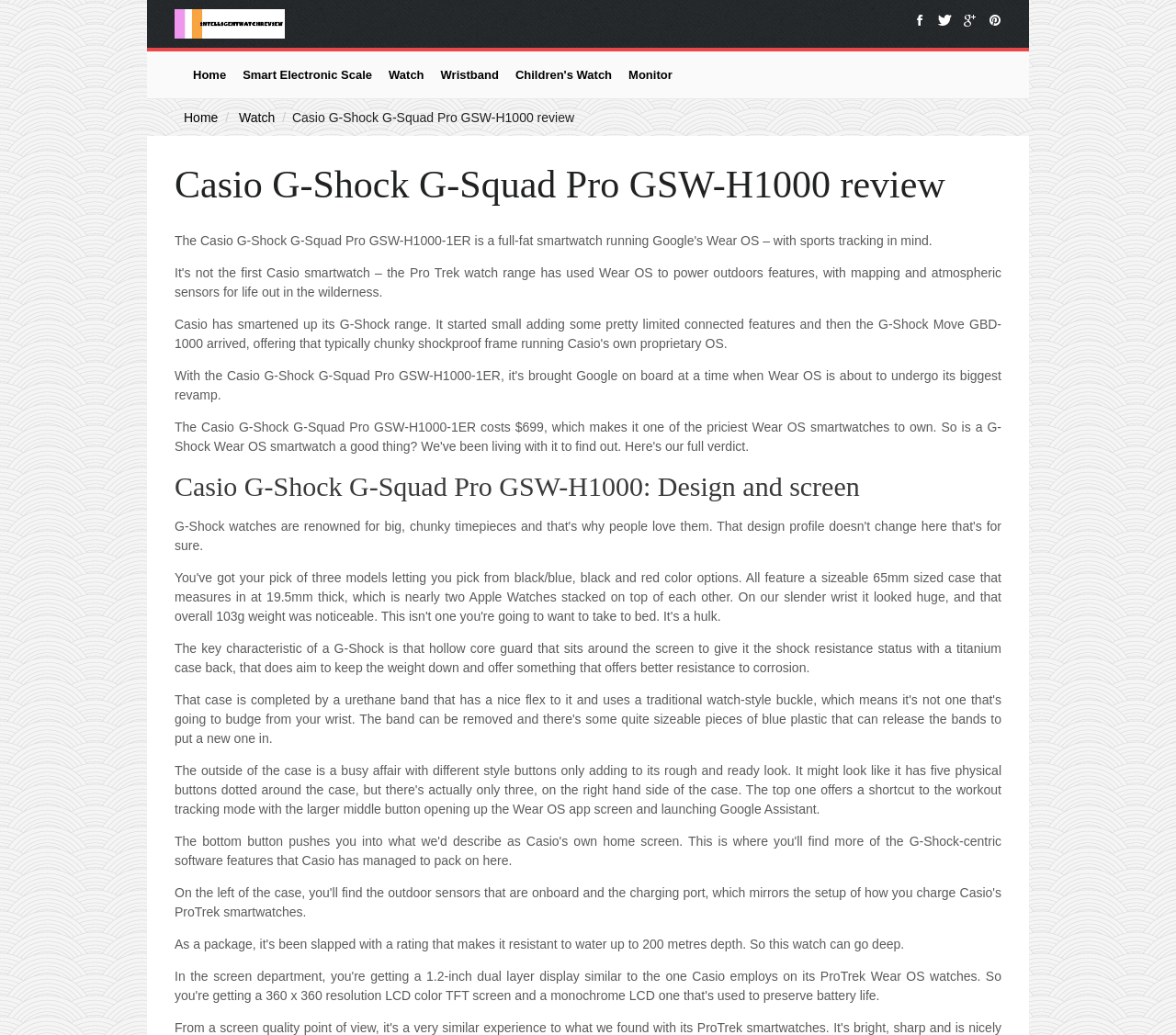Specify the bounding box coordinates for the region that must be clicked to perform the given instruction: "go to home page".

[0.158, 0.058, 0.199, 0.086]